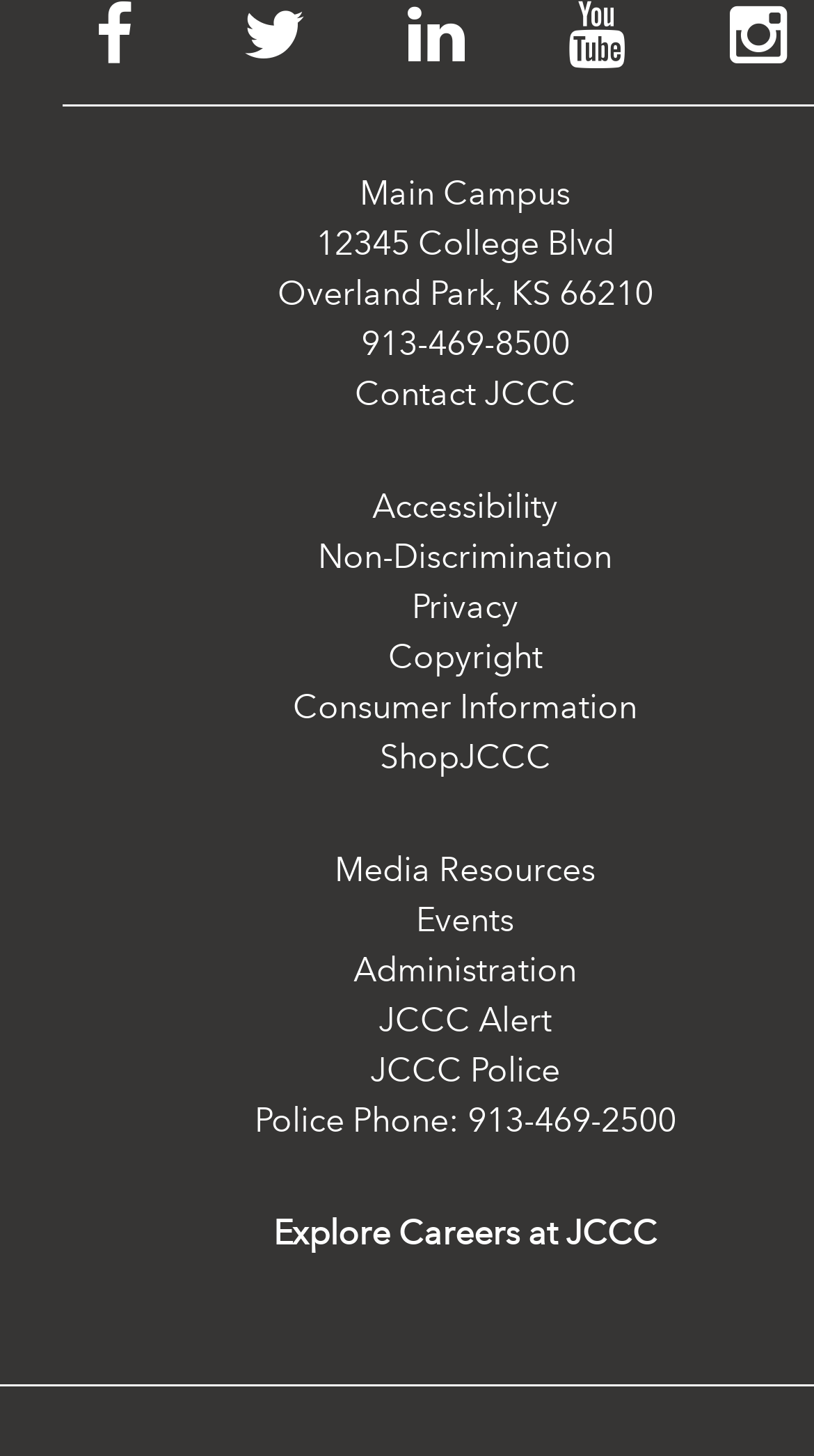Determine the bounding box coordinates of the element's region needed to click to follow the instruction: "Explore careers at JCCC". Provide these coordinates as four float numbers between 0 and 1, formatted as [left, top, right, bottom].

[0.335, 0.833, 0.807, 0.86]